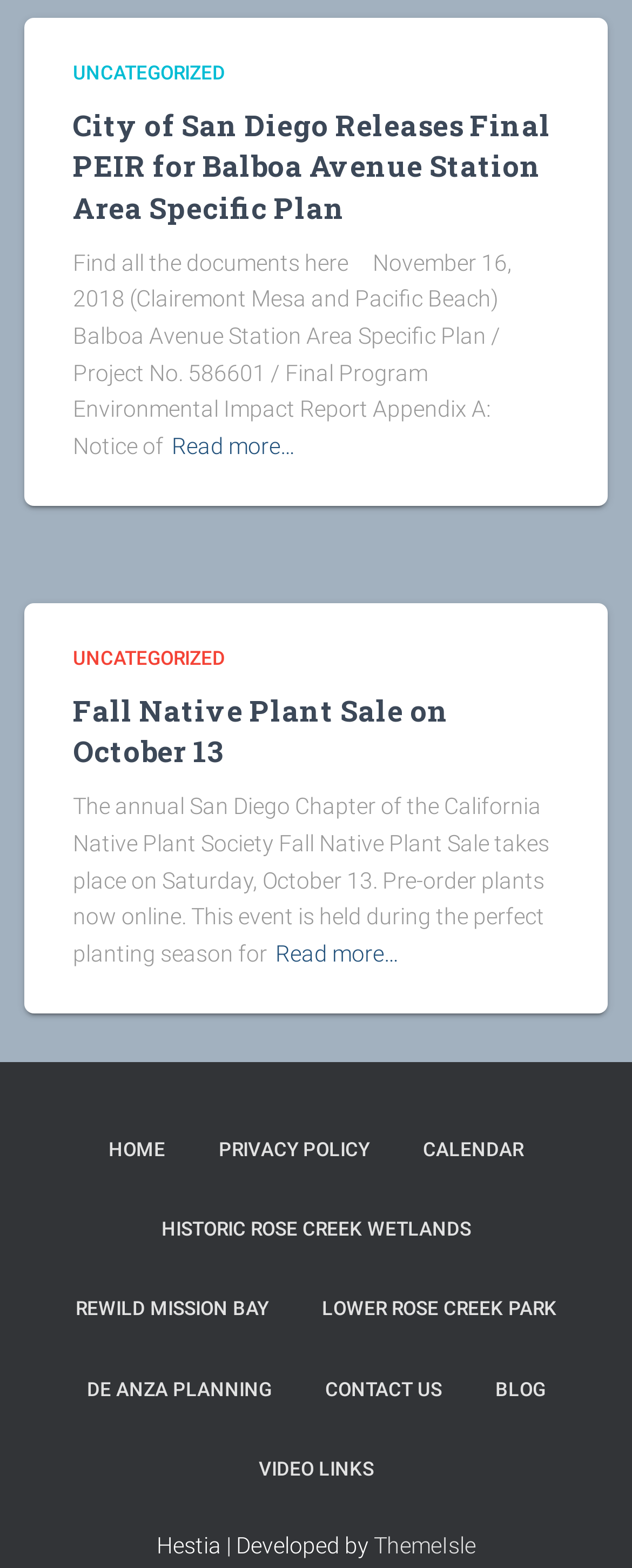Please study the image and answer the question comprehensively:
How many articles are on the page?

I counted the headings that seem to be article titles, which are 'City of San Diego Releases Final PEIR for Balboa Avenue Station Area Specific Plan', 'Fall Native Plant Sale on October 13', and 'UNCATEGORIZED'. I assume that these are the article titles, so there are 3 articles on the page.